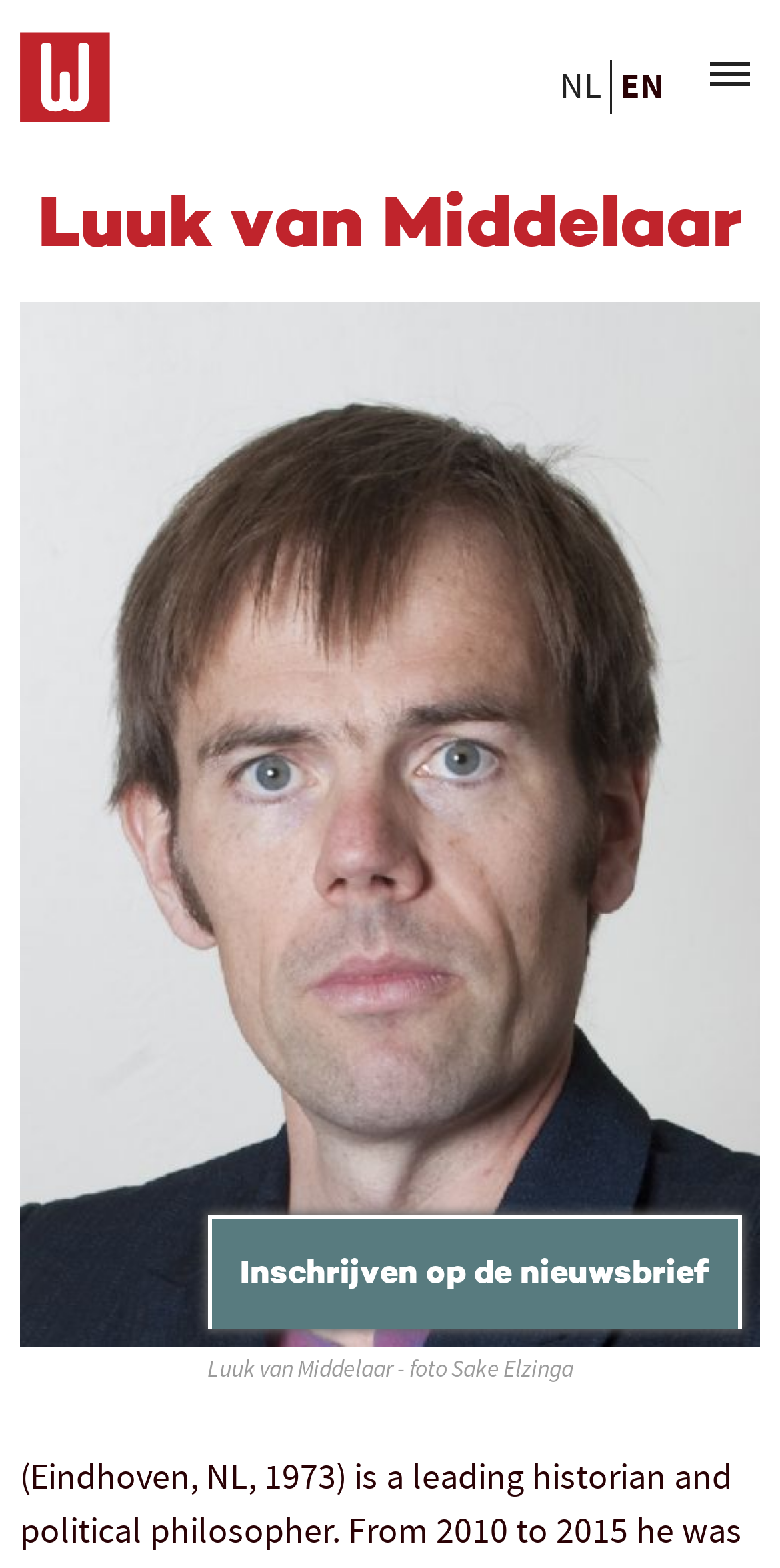What is the name of the organization behind the webpage?
Please use the image to provide an in-depth answer to the question.

I found this information by looking at the logo image with the text 'Writers Unlimited' and the root element with the same text.